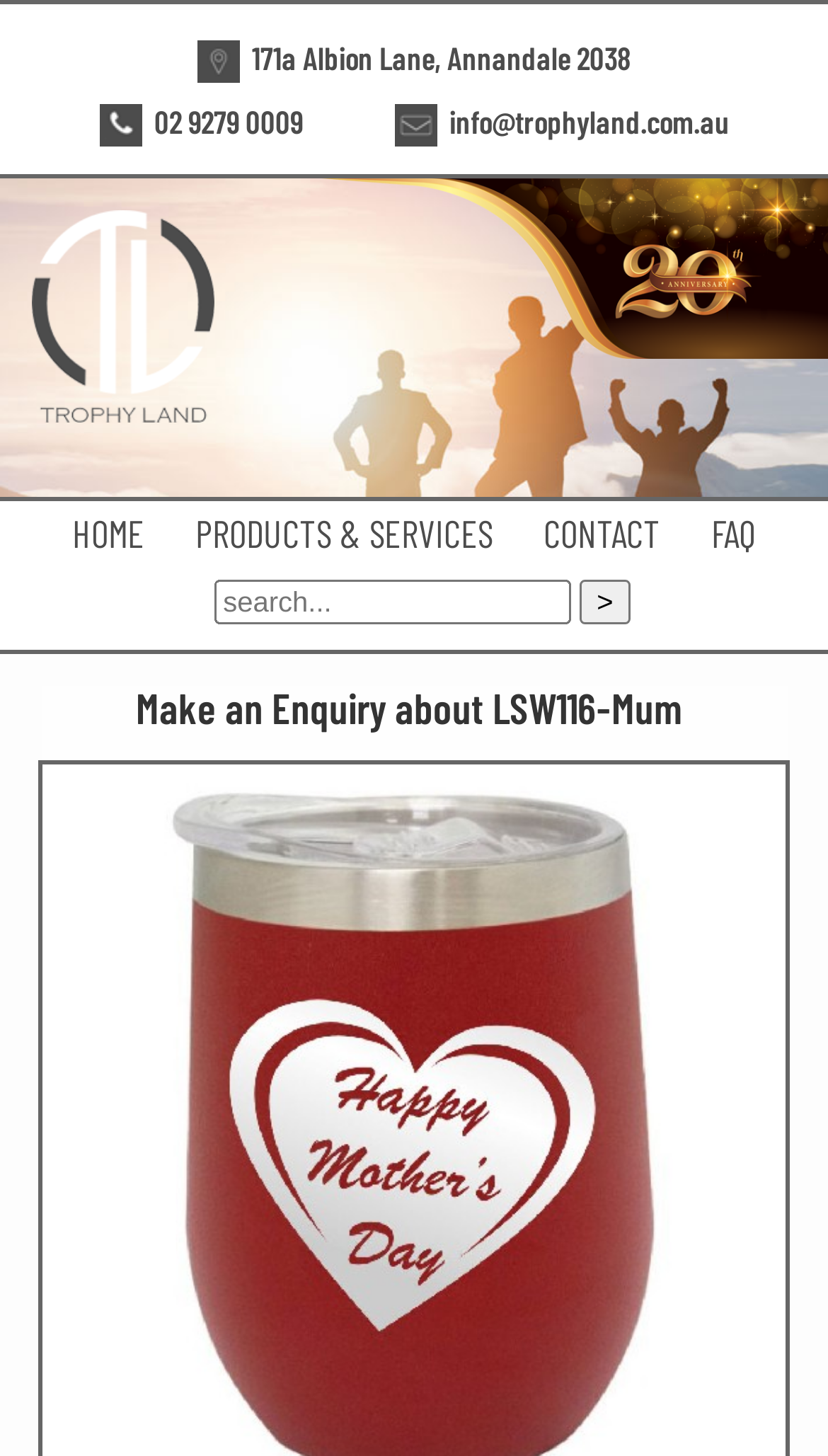What is the phone number of Trophy Land?
Using the details shown in the screenshot, provide a comprehensive answer to the question.

I found the phone number by looking at the link element with the 'Phone Icon' image, which has the text '02 9279 0009'.